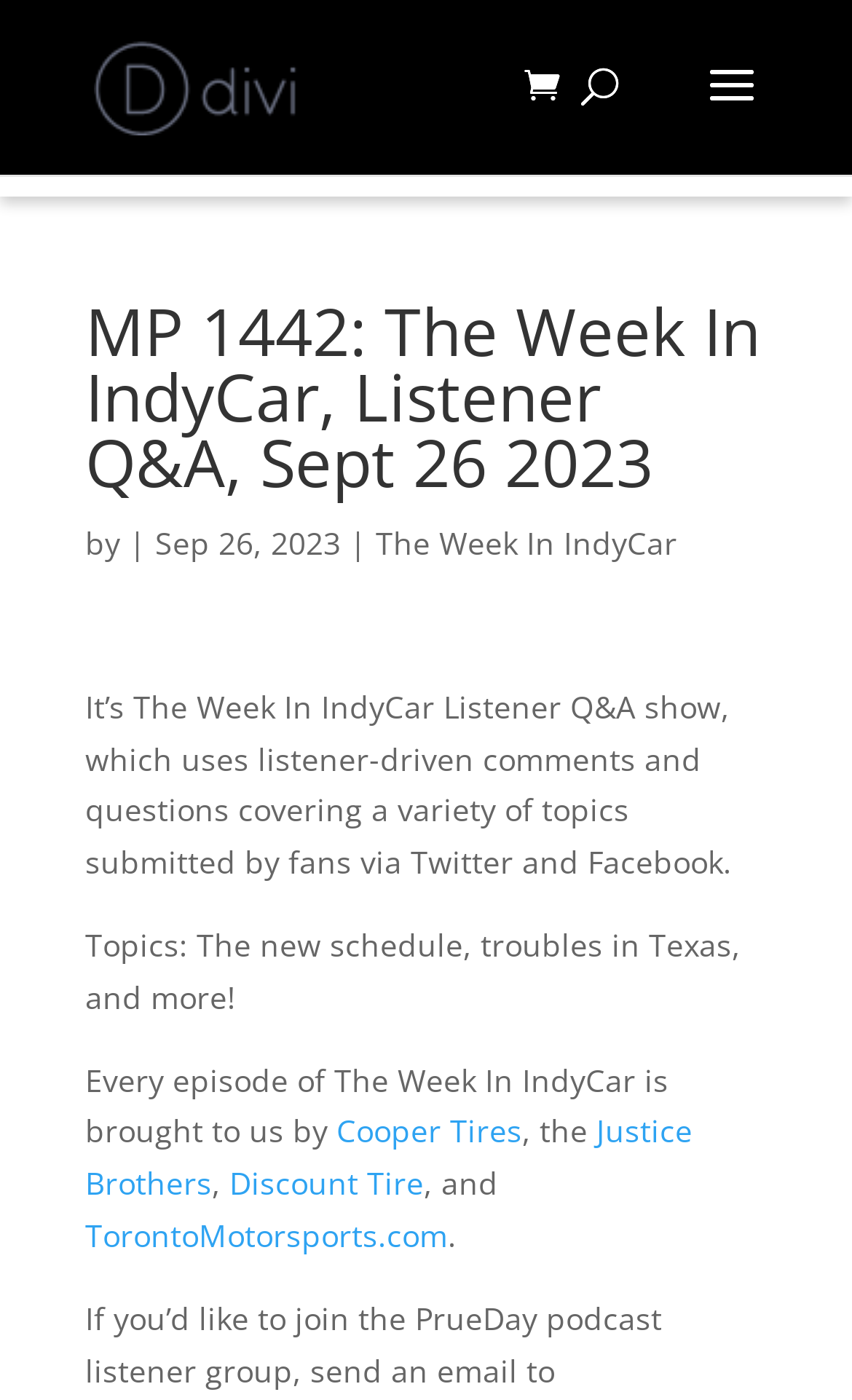What is the name of the podcast?
Identify the answer in the screenshot and reply with a single word or phrase.

Marshall Pruett Podcast